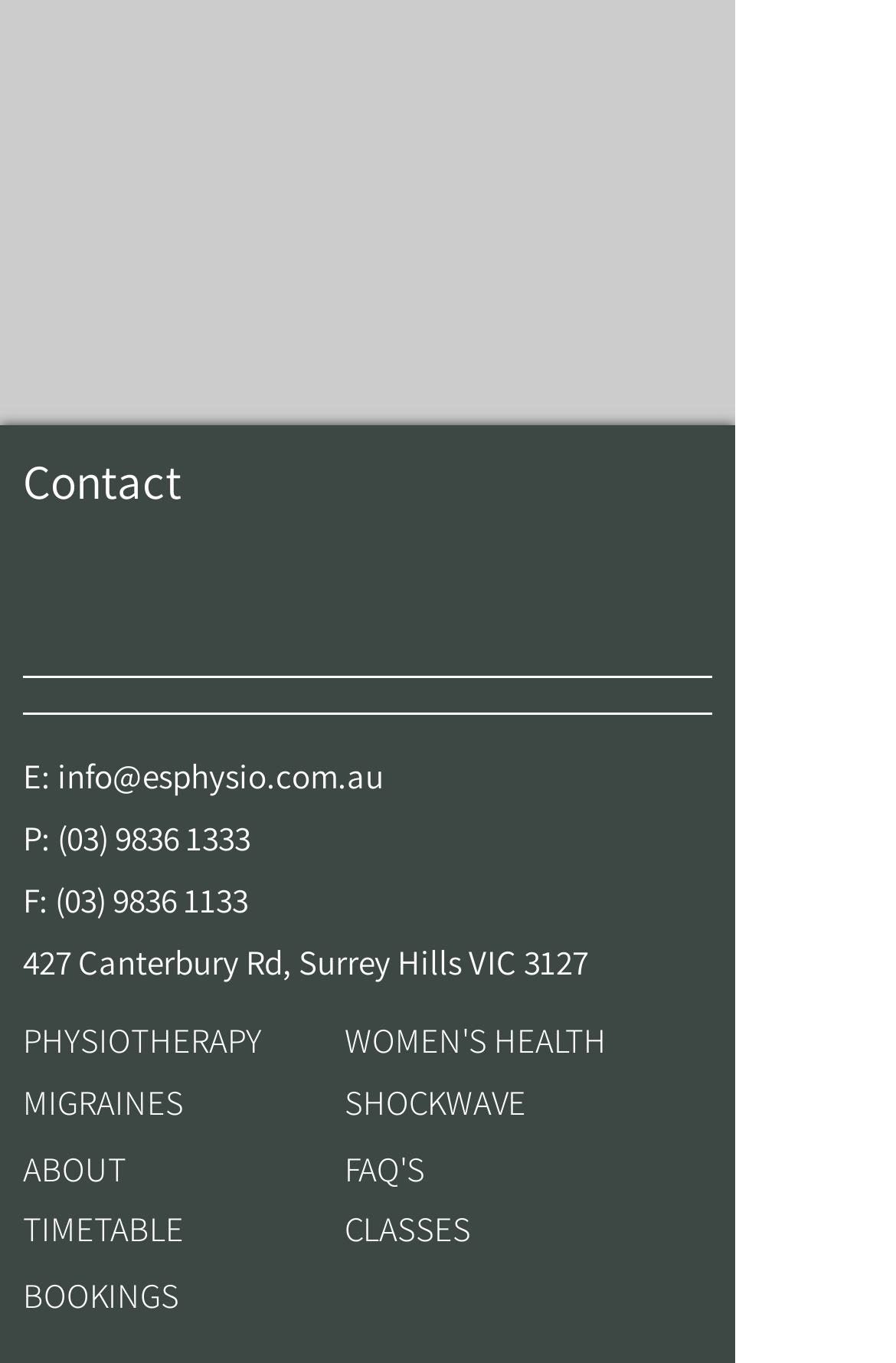Identify the bounding box coordinates of the element to click to follow this instruction: 'View contact information'. Ensure the coordinates are four float values between 0 and 1, provided as [left, top, right, bottom].

[0.026, 0.329, 0.795, 0.379]